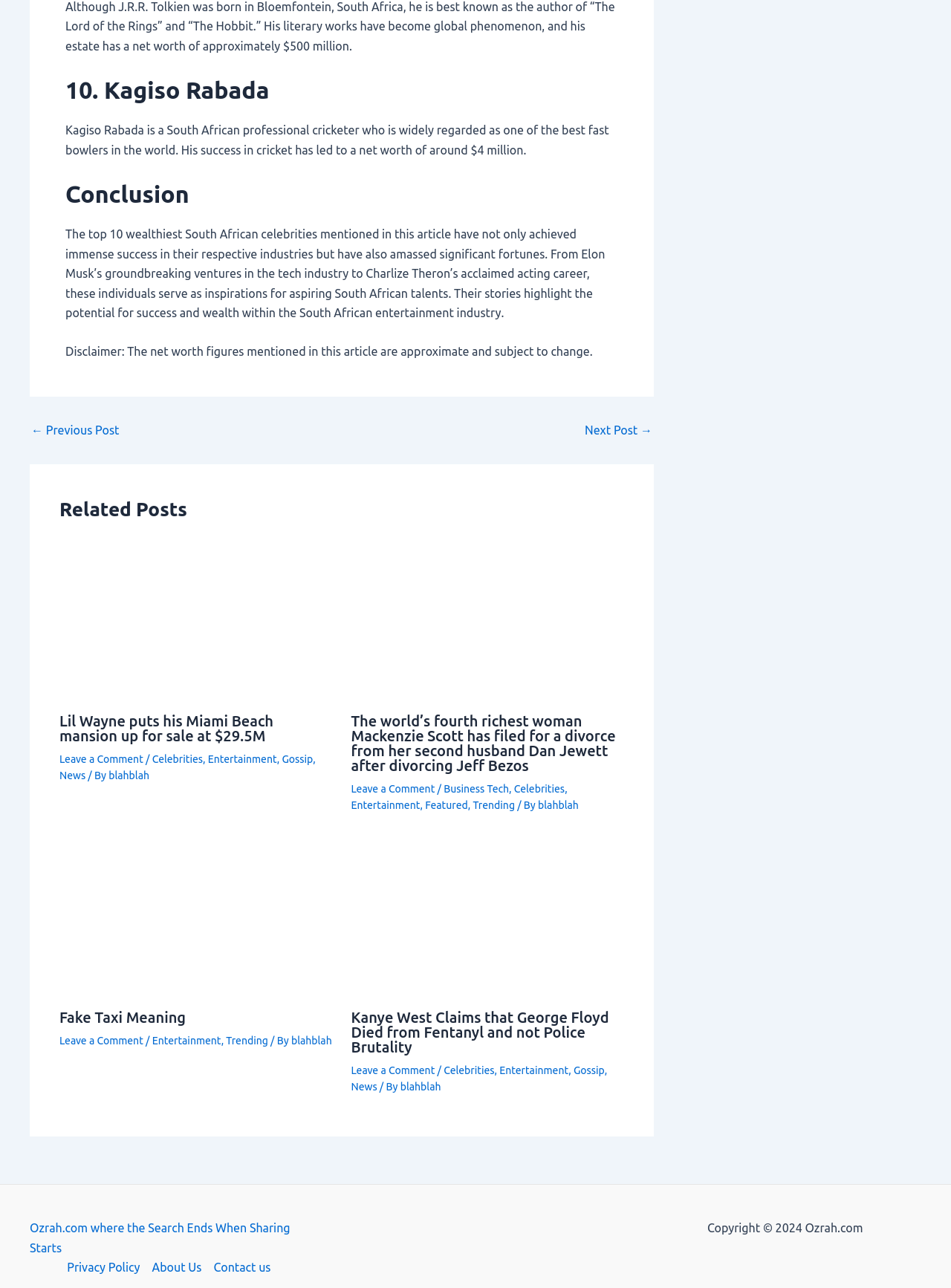Please analyze the image and provide a thorough answer to the question:
What is the topic of the article with the heading 'Fake Taxi Meaning'?

The answer can be found in the article with the heading 'Fake Taxi Meaning', which is categorized under 'Entertainment' and 'Trending'.